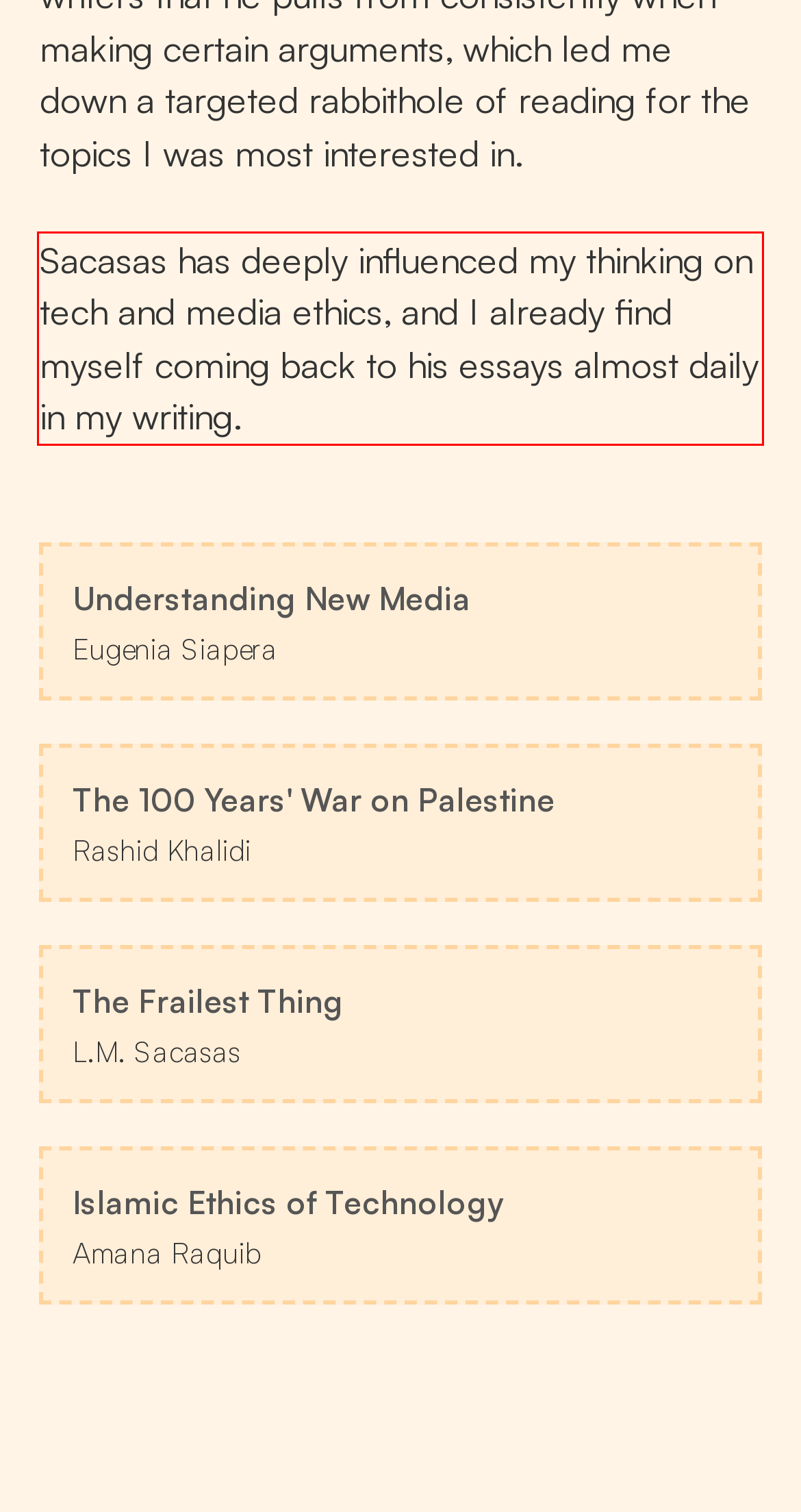Look at the webpage screenshot and recognize the text inside the red bounding box.

Sacasas has deeply influenced my thinking on tech and media ethics, and I already find myself coming back to his essays almost daily in my writing.